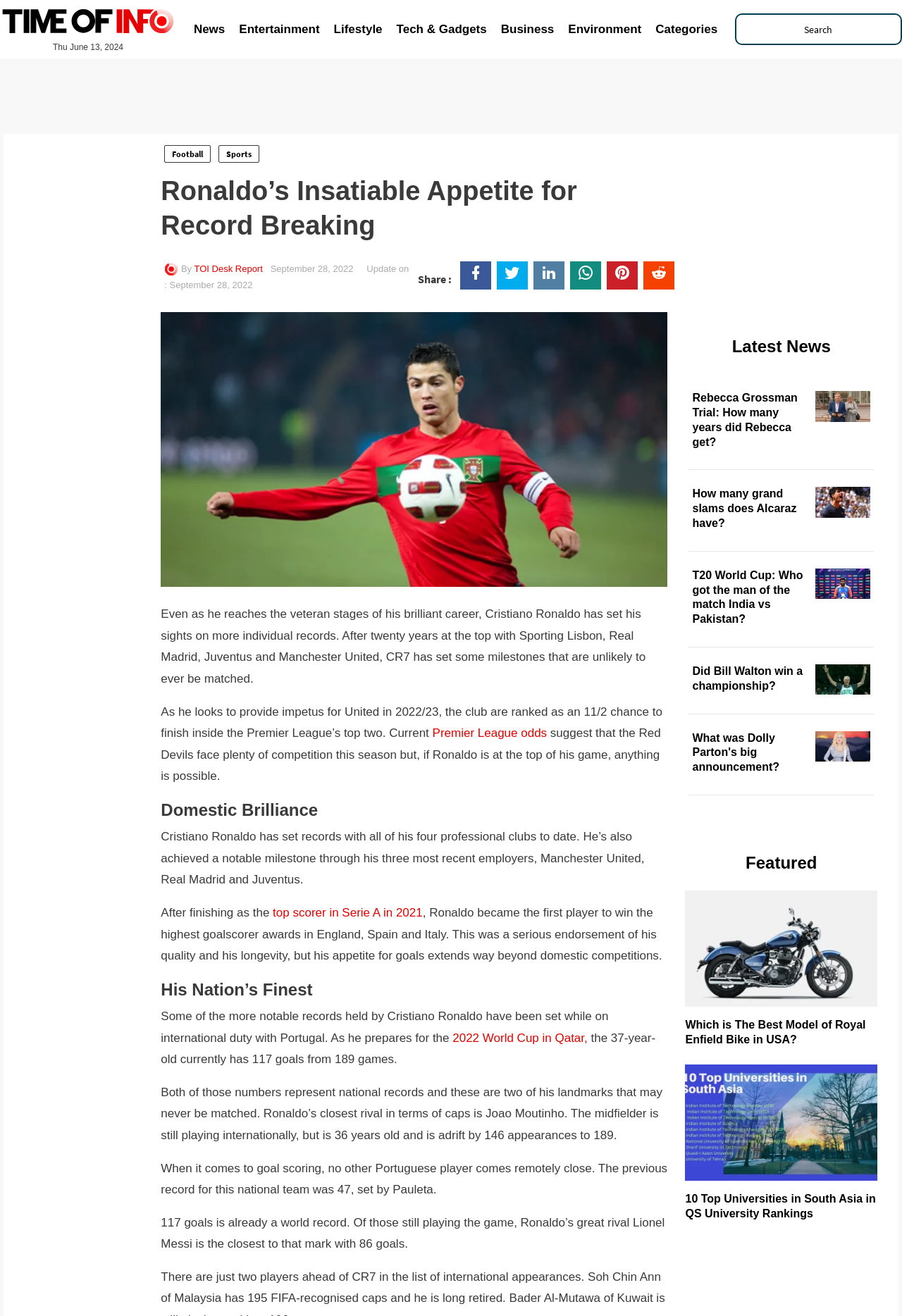What is the name of the football club Cristiano Ronaldo plays for?
Please look at the screenshot and answer using one word or phrase.

Manchester United